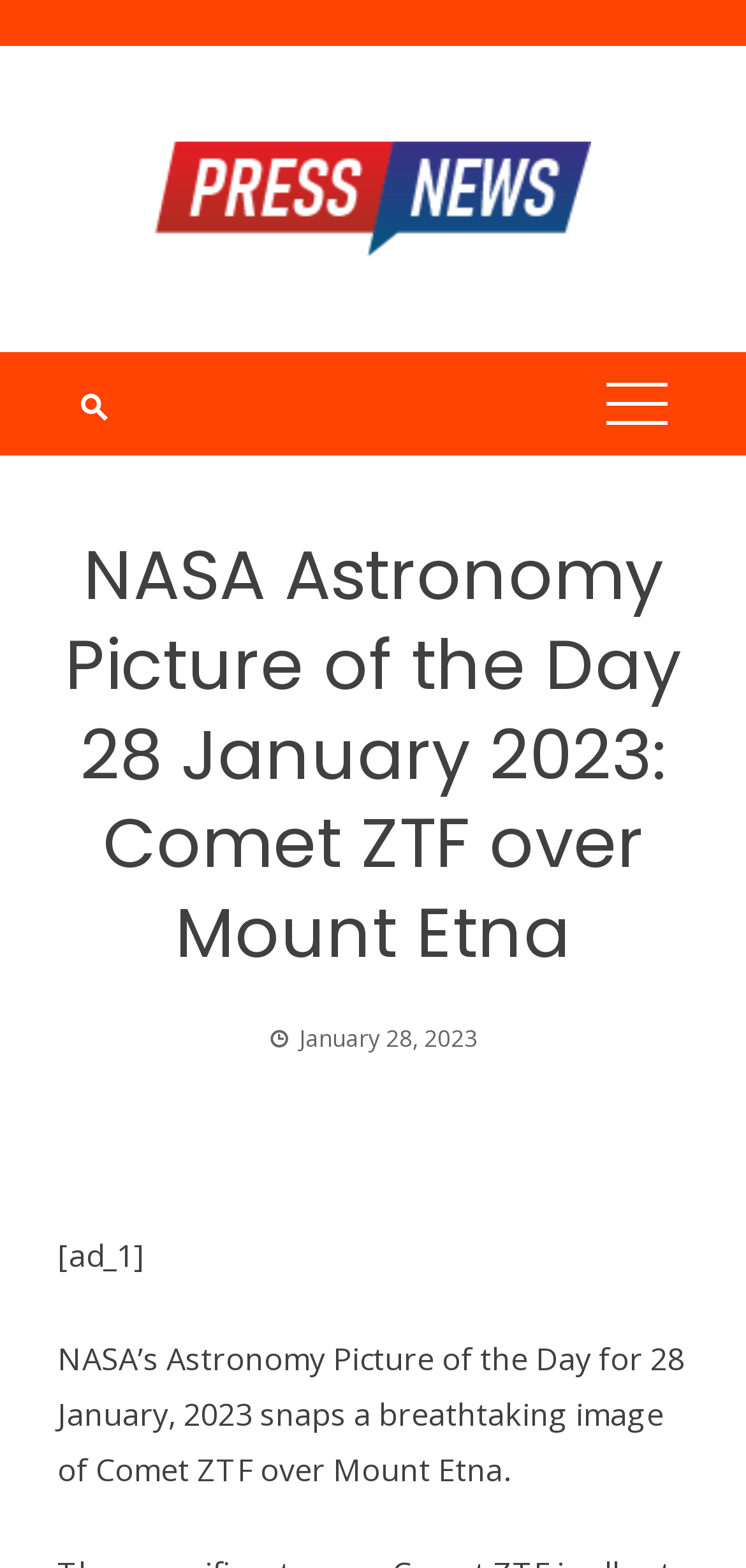What is the date of the astronomy picture?
Answer the question in as much detail as possible.

I found the date by looking at the time element on the webpage, which contains the static text 'January 28, 2023'.